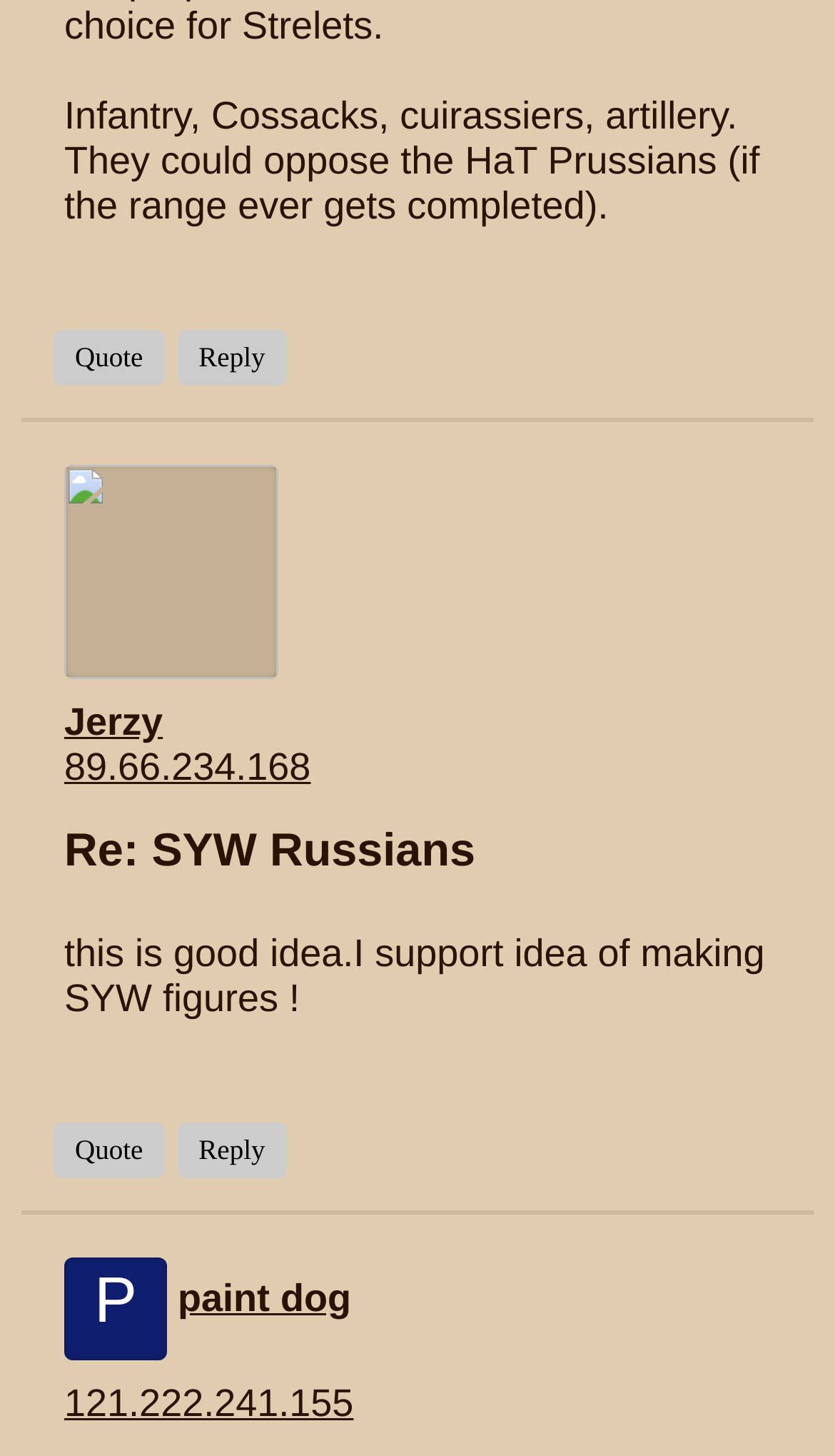Using the format (top-left x, top-left y, bottom-right x, bottom-right y), provide the bounding box coordinates for the described UI element. All values should be floating point numbers between 0 and 1: paint dog

[0.213, 0.877, 0.649, 0.908]